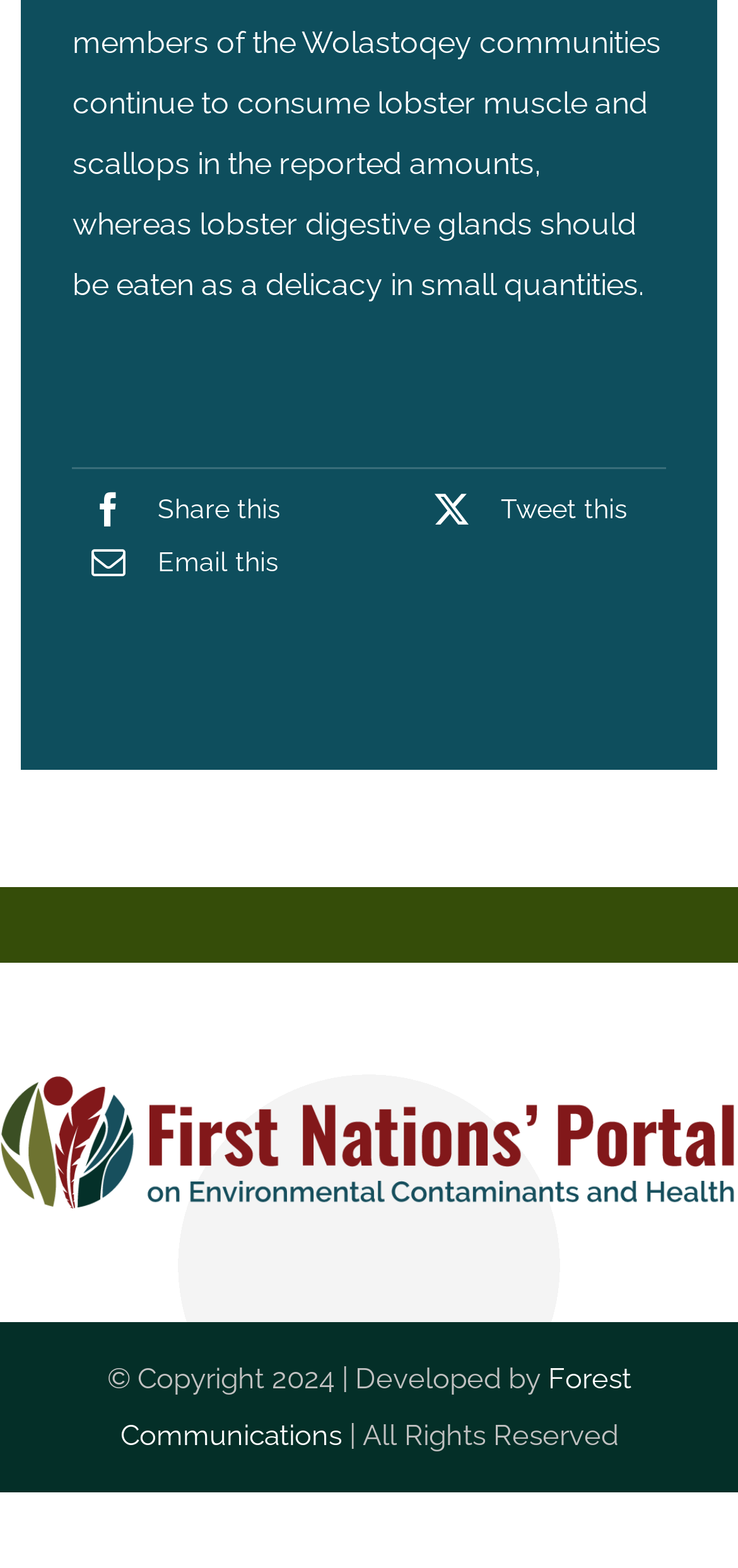Give a succinct answer to this question in a single word or phrase: 
What is the position of the Twitter link?

Middle